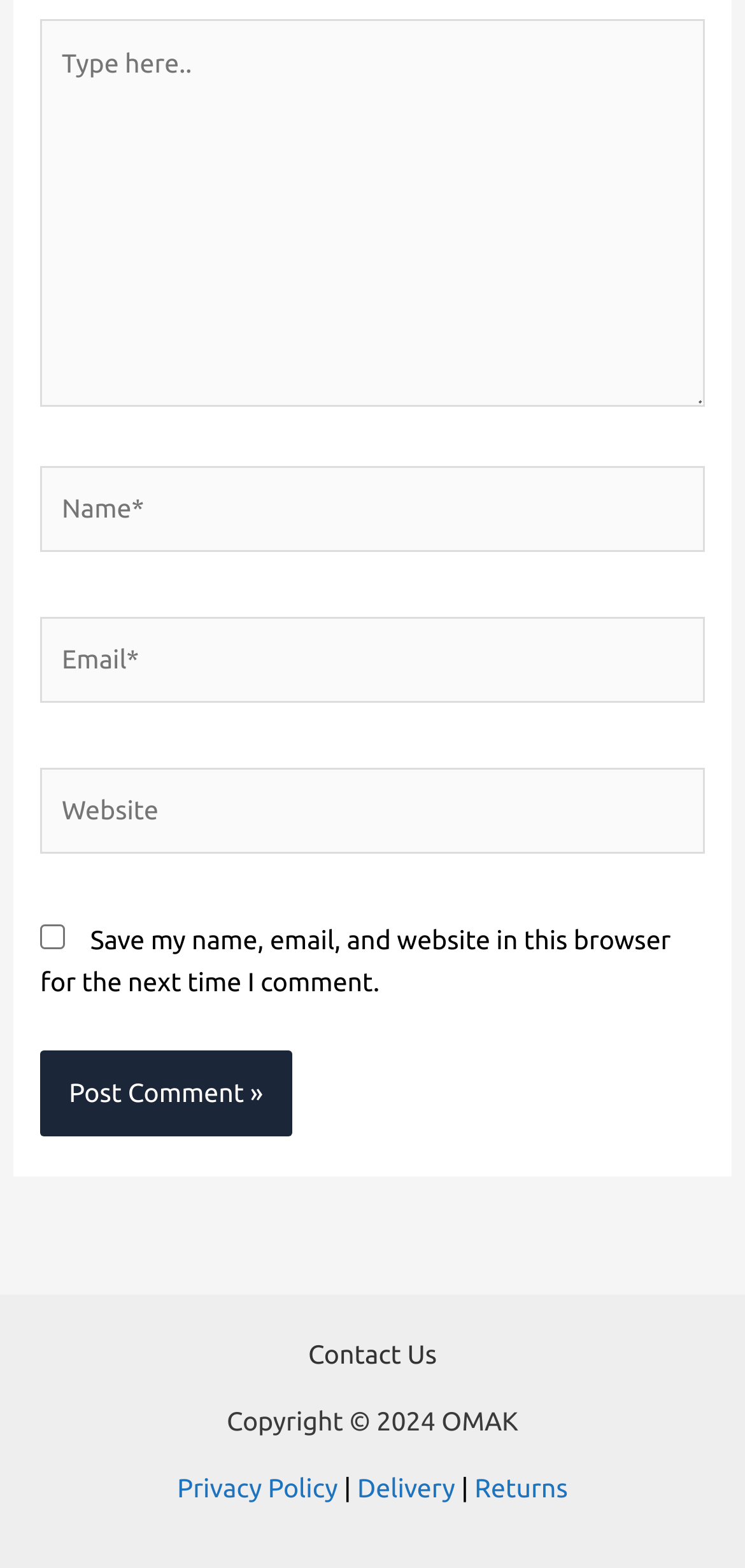Specify the bounding box coordinates of the area to click in order to follow the given instruction: "Type your name."

[0.054, 0.297, 0.946, 0.352]